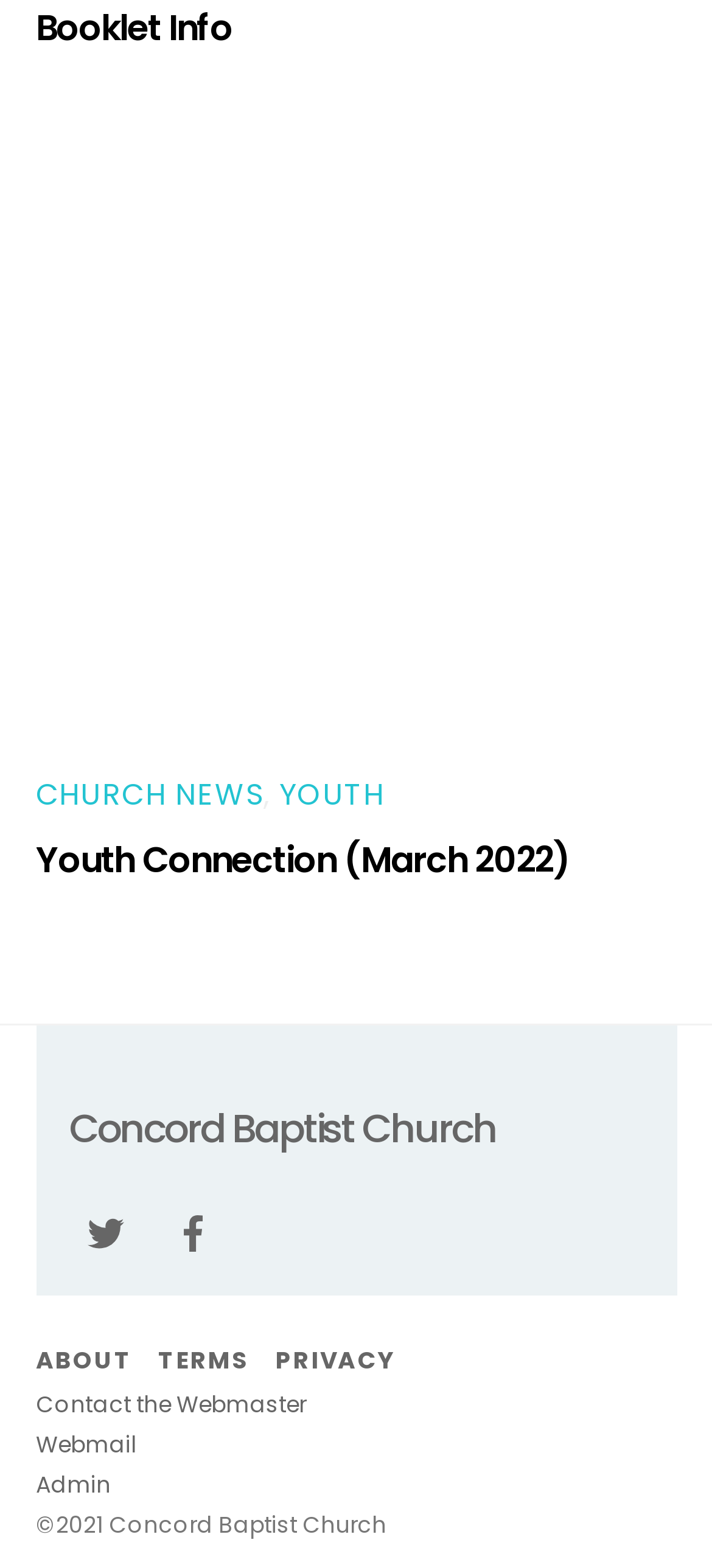Locate the bounding box coordinates of the clickable element to fulfill the following instruction: "Read Church News". Provide the coordinates as four float numbers between 0 and 1 in the format [left, top, right, bottom].

[0.05, 0.494, 0.37, 0.521]